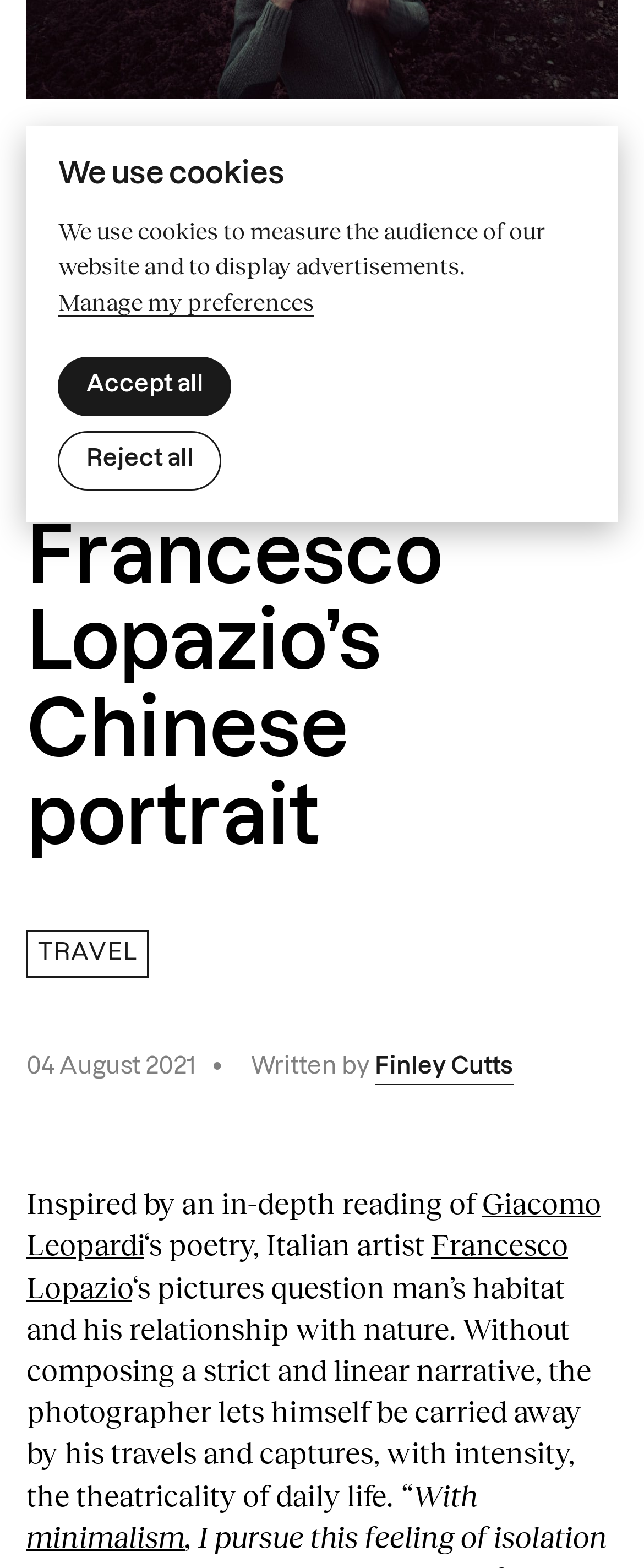Locate the bounding box of the UI element defined by this description: "Francesco Lopazio". The coordinates should be given as four float numbers between 0 and 1, formatted as [left, top, right, bottom].

[0.041, 0.782, 0.882, 0.832]